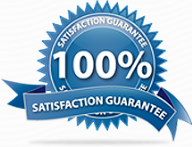What industry is the guarantee emblem relevant to?
Please provide a comprehensive answer based on the visual information in the image.

The '100% Satisfaction Guarantee' emblem is particularly important in the home appliance repair industry, where such guarantees are pivotal in highlighting the company's dedication to meeting customer needs effectively.